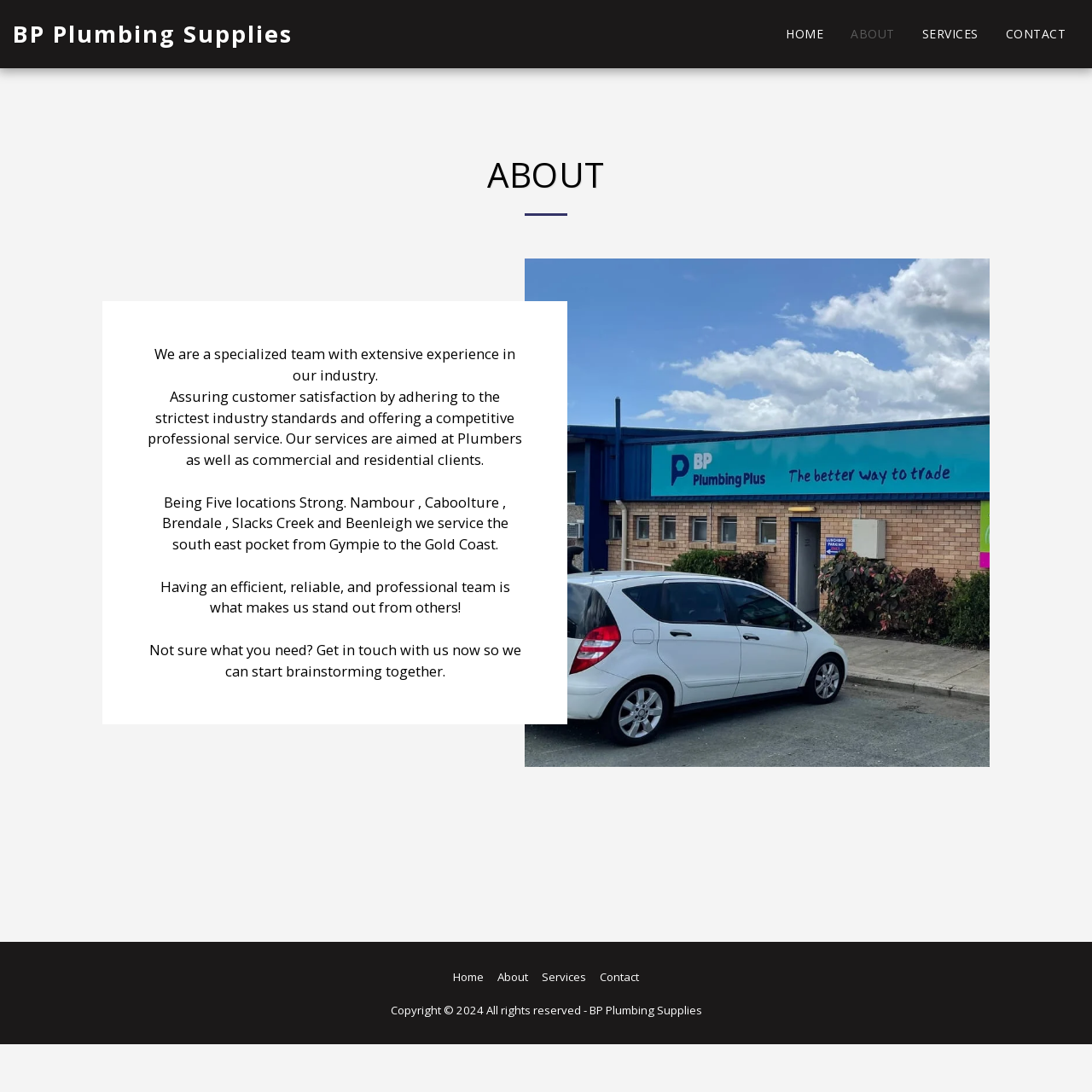What is the purpose of the company's services?
Please provide a single word or phrase in response based on the screenshot.

For Plumbers and clients